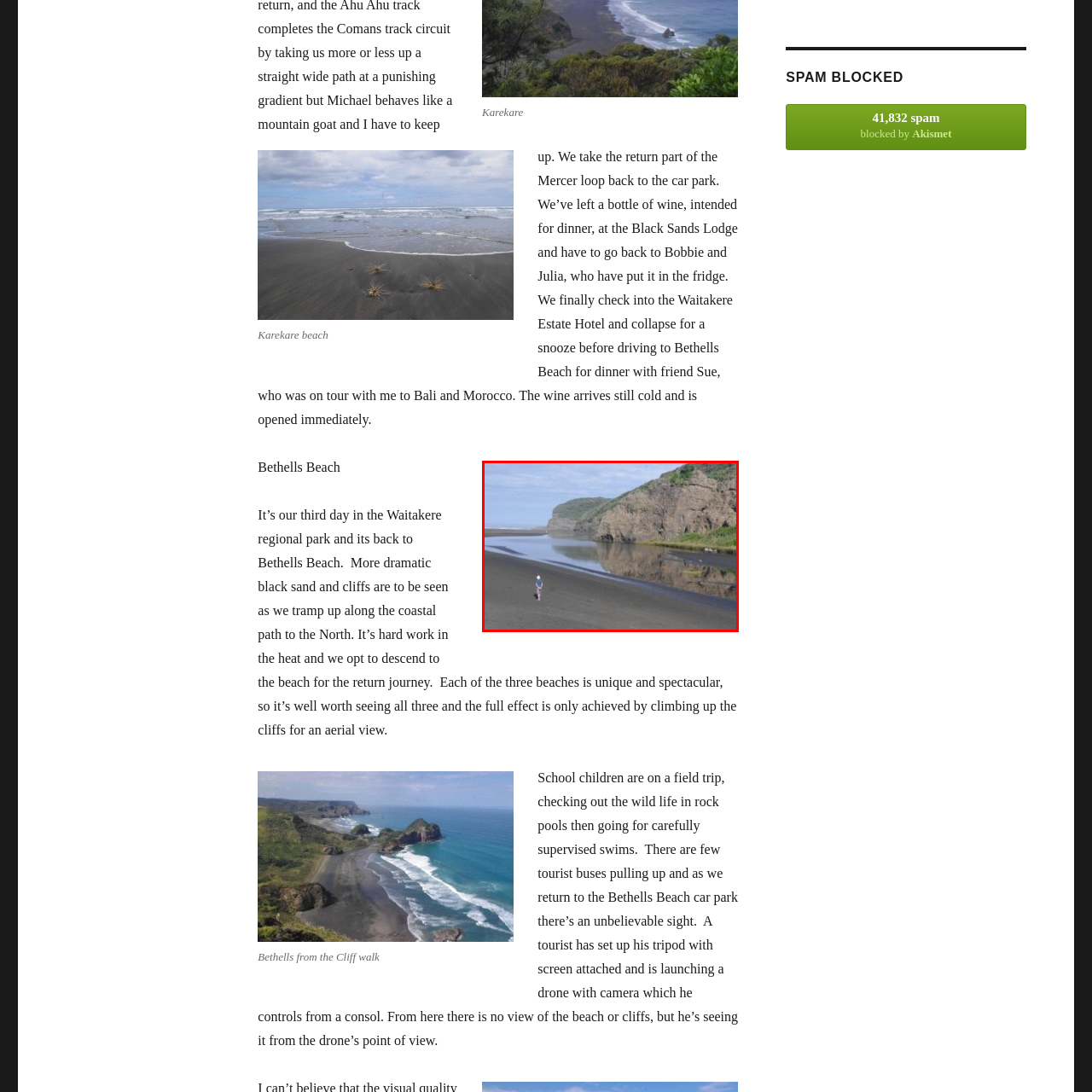Give a detailed description of the image area outlined by the red box.

The image captures a serene moment at Bethells Beach, renowned for its dramatic black sand and towering cliffs. A lone figure strolls along the expansive shoreline, with the tranquil water reflecting the rugged landscape and the clear blue sky above. In the background, the lush greenery meets the imposing cliffs, enhancing the beach's natural beauty. This picturesque scene exemplifies the unique charm of the Waitakere Regional Park, inviting visitors to explore its stunning surroundings and remarkable coastline.